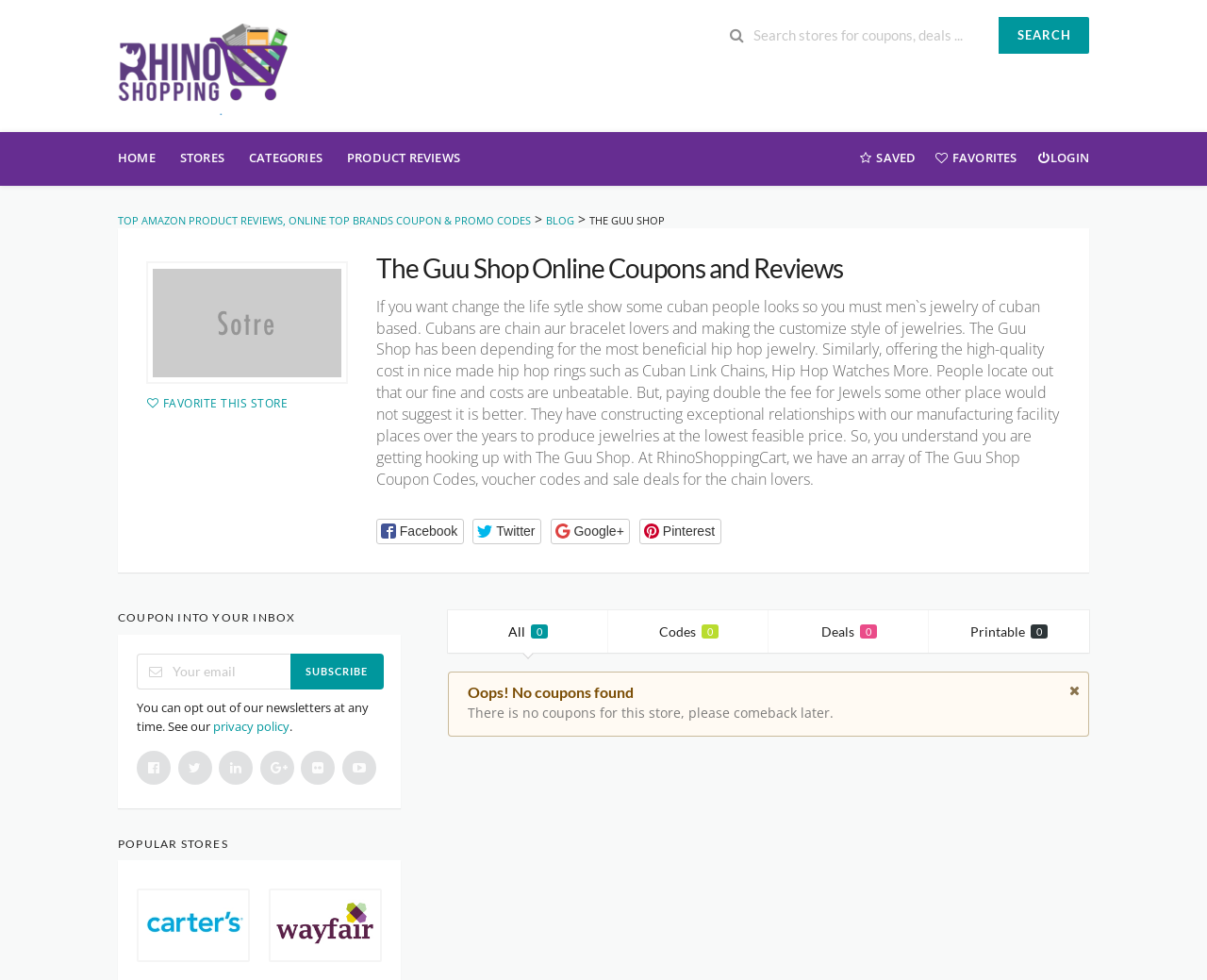Identify the bounding box of the UI component described as: "title="Shop The Guu Shop"".

[0.121, 0.267, 0.288, 0.391]